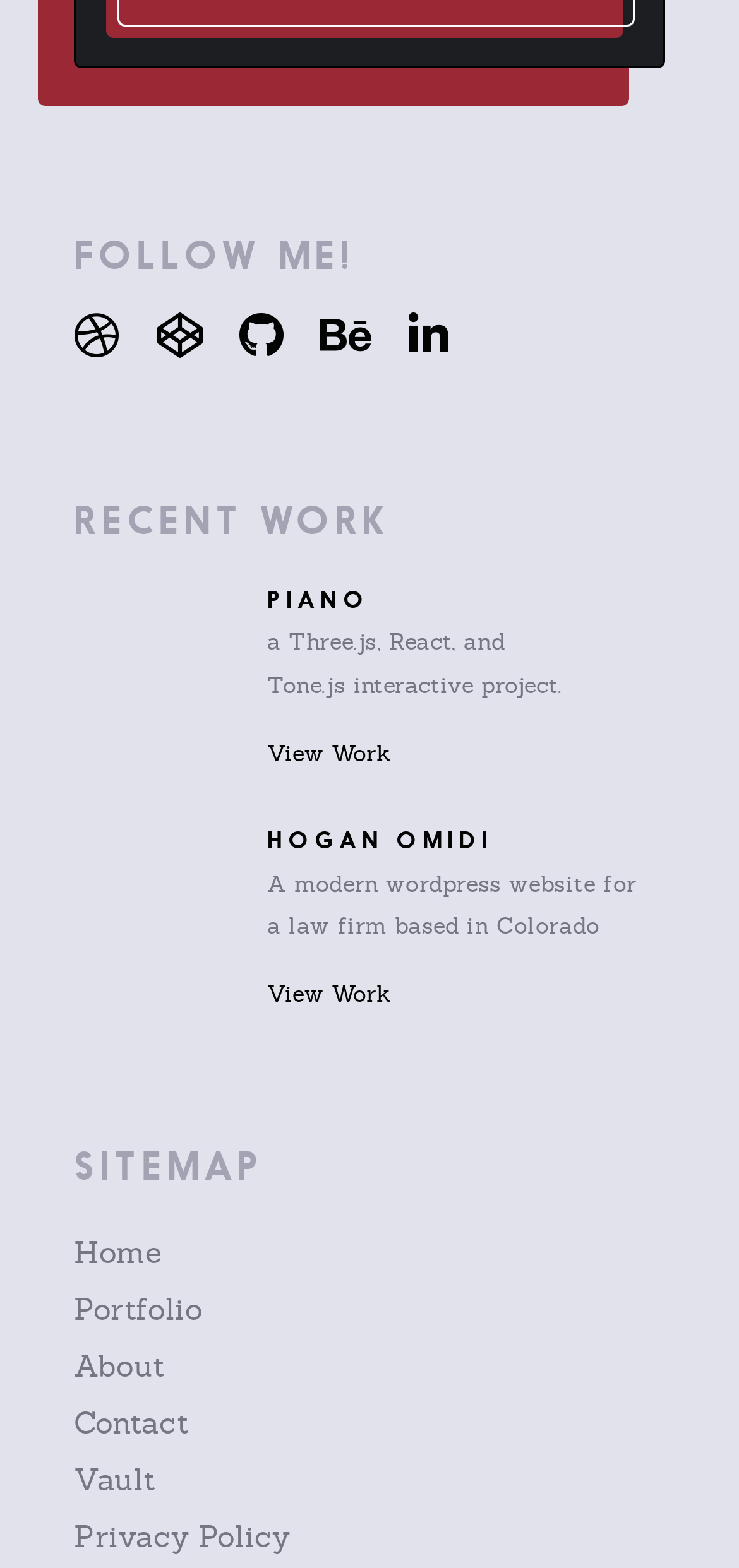Based on the element description: "Portfolio", identify the bounding box coordinates for this UI element. The coordinates must be four float numbers between 0 and 1, listed as [left, top, right, bottom].

[0.1, 0.822, 0.274, 0.848]